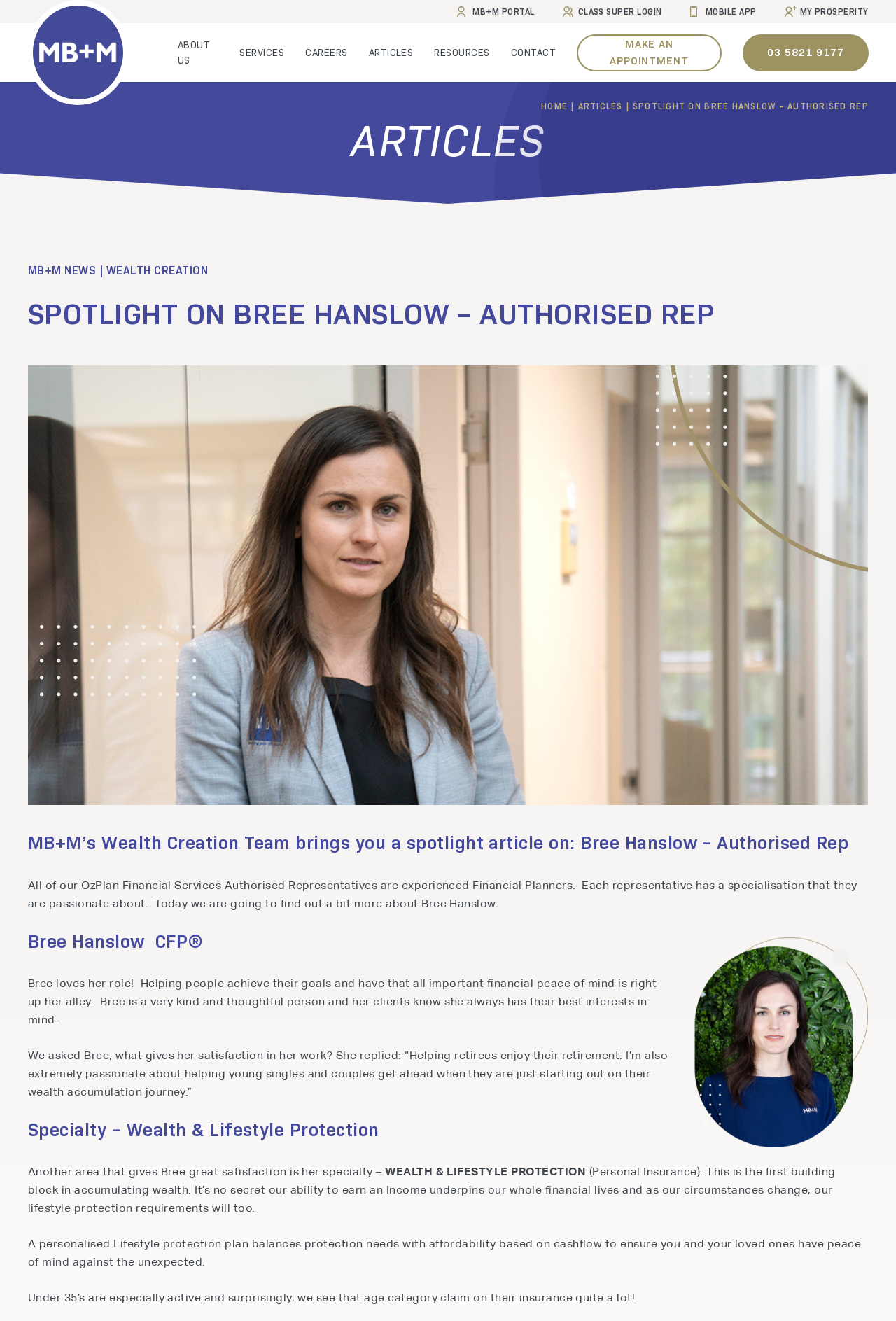Could you highlight the region that needs to be clicked to execute the instruction: "Learn more about Bree Hanslow"?

[0.031, 0.667, 0.957, 0.689]